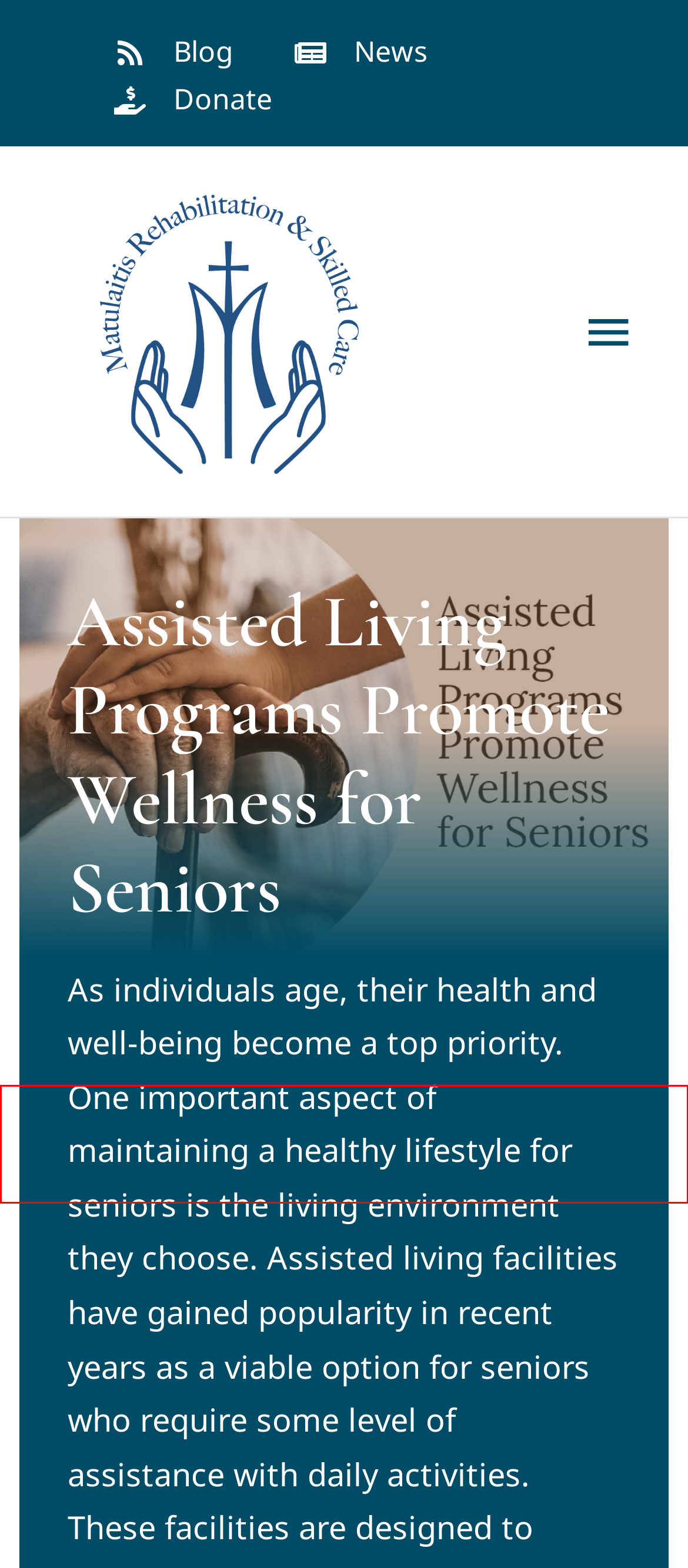You are given a screenshot of a webpage within which there is a red rectangle bounding box. Please choose the best webpage description that matches the new webpage after clicking the selected element in the bounding box. Here are the options:
A. Matulaitis Rehabilitation & Skilled Care Putnam Connecticut
B. Matulaitis Rehabilitation & Skilled Care Community
C. Reviving Independence with Rehabilitation and Skilled Care
D. News - Matulaitis Rehabilitation & Skilled Care
E. One Time Only Donation Form - Matulaitis Rehabilitation & Skilled Care
F. Human Resources - Matulaitis Rehabilitation & Skilled Care
G. Long Term Skilled Care
H. Our Heritage - Matulaitis Rehabilitation & Skilled Care

B